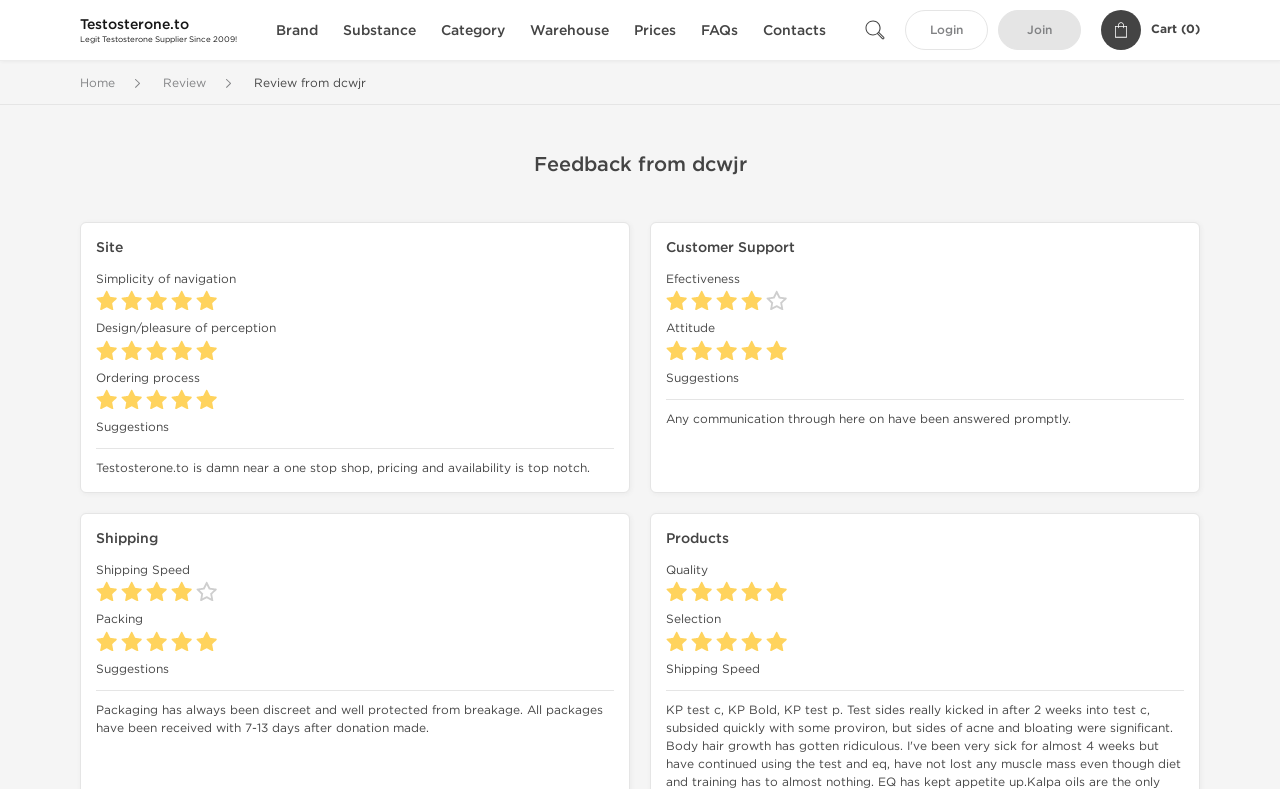Bounding box coordinates are given in the format (top-left x, top-left y, bottom-right x, bottom-right y). All values should be floating point numbers between 0 and 1. Provide the bounding box coordinate for the UI element described as: Cart ( 0 )

[0.852, 0.013, 0.938, 0.063]